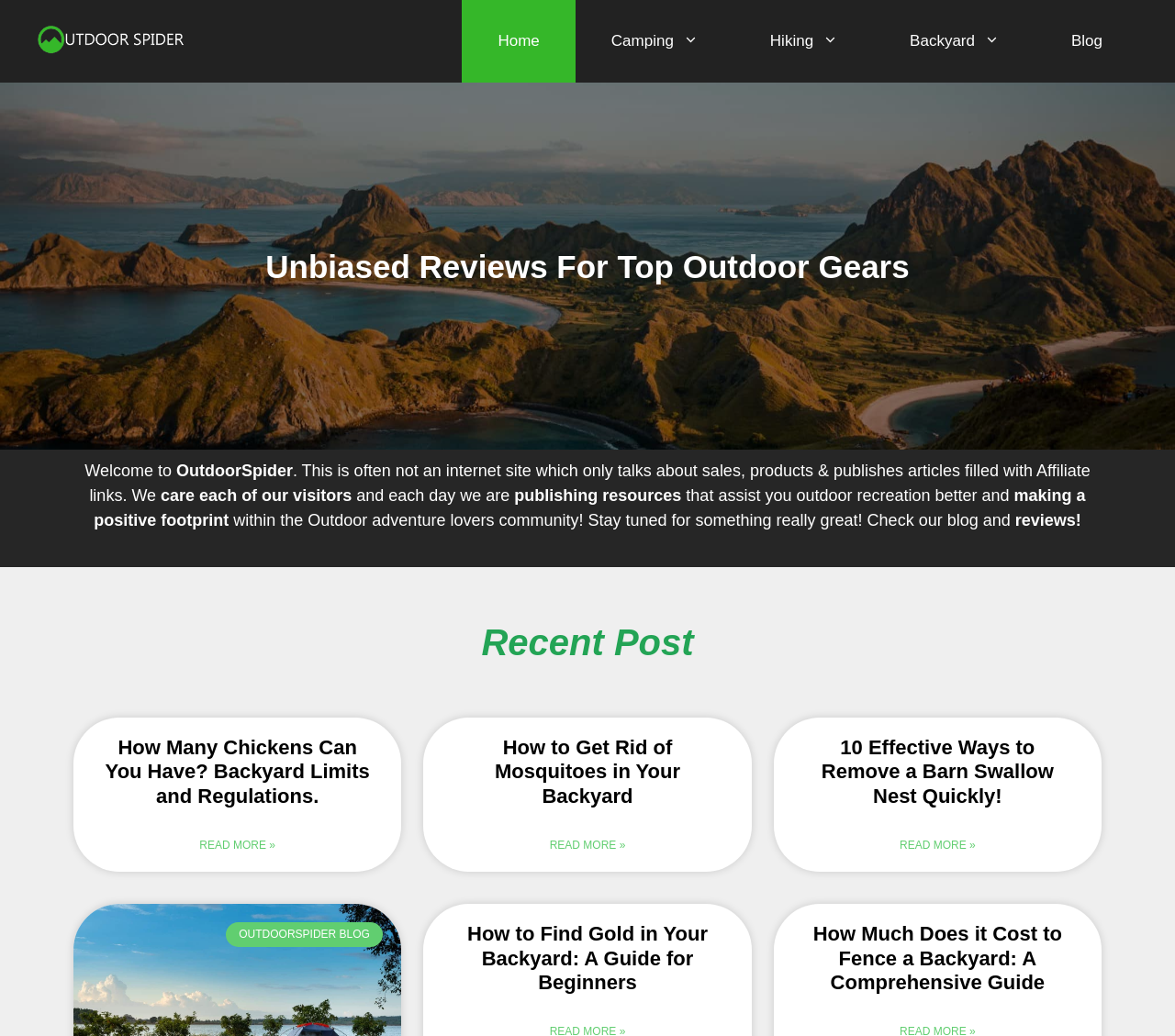What type of content can be found on this website?
Please give a detailed and elaborate explanation in response to the question.

The website has a section for 'Recent Posts' which suggests that it publishes articles and guides, and the meta description mentions 'product reviews', indicating that the website provides reviews and guides related to outdoor gear.